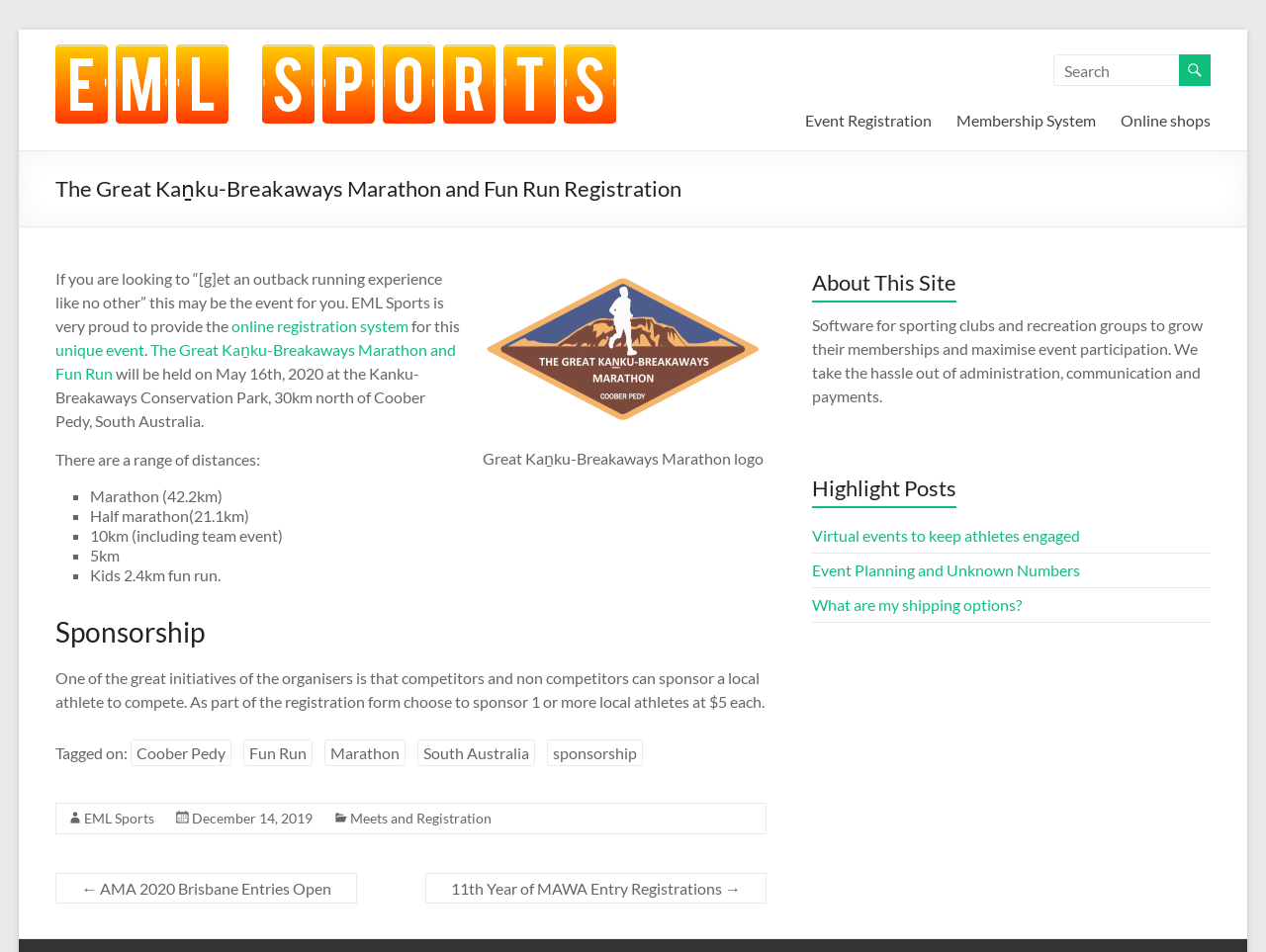Answer the following in one word or a short phrase: 
What is the company providing the registration system?

EML Sports